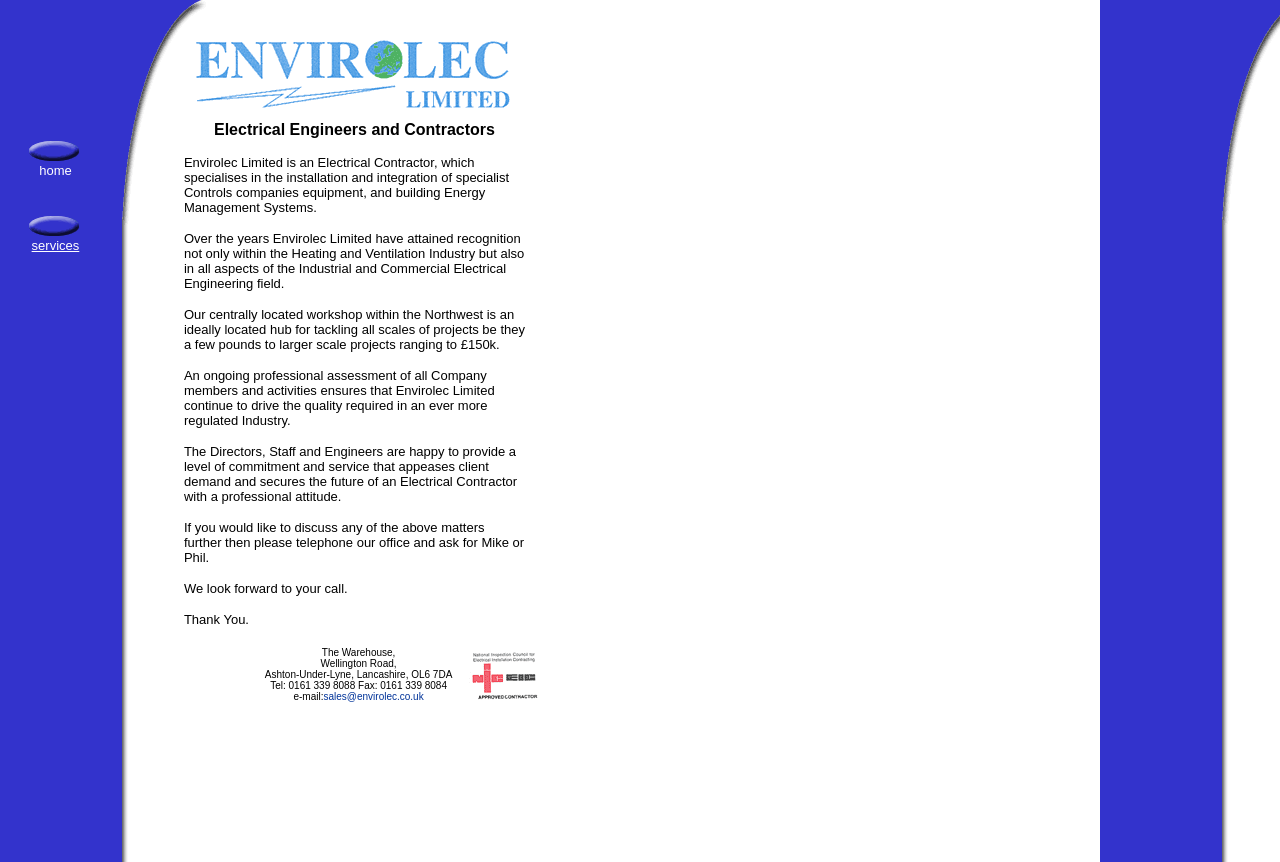Please give a succinct answer to the question in one word or phrase:
What is the name of the council that Envirolec Limited is affiliated with?

National Inspection Council for Electrical Installation Contracting